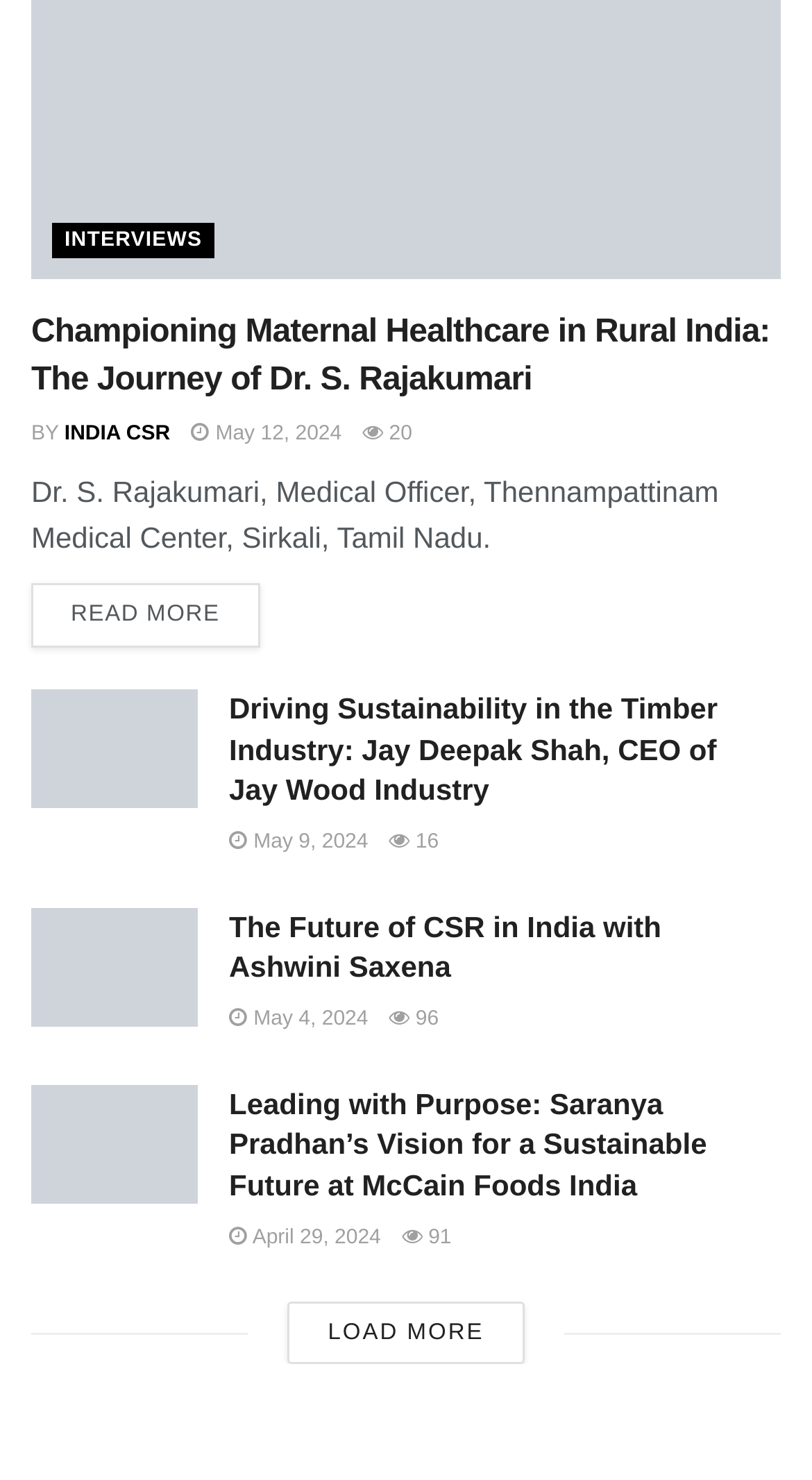Answer briefly with one word or phrase:
How many articles are on this webpage?

4